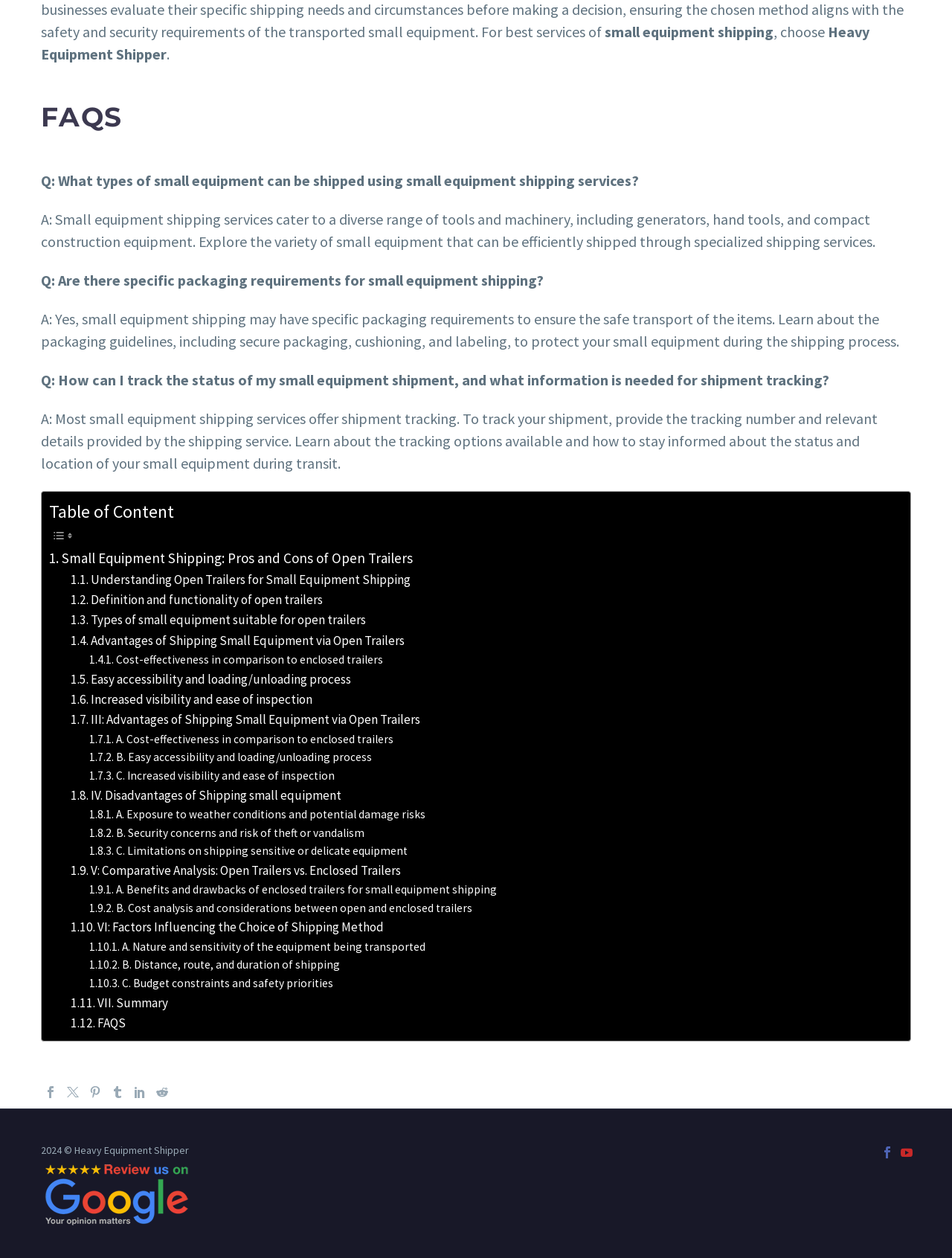Highlight the bounding box coordinates of the element that should be clicked to carry out the following instruction: "Read the FAQ section". The coordinates must be given as four float numbers ranging from 0 to 1, i.e., [left, top, right, bottom].

[0.043, 0.078, 0.957, 0.109]